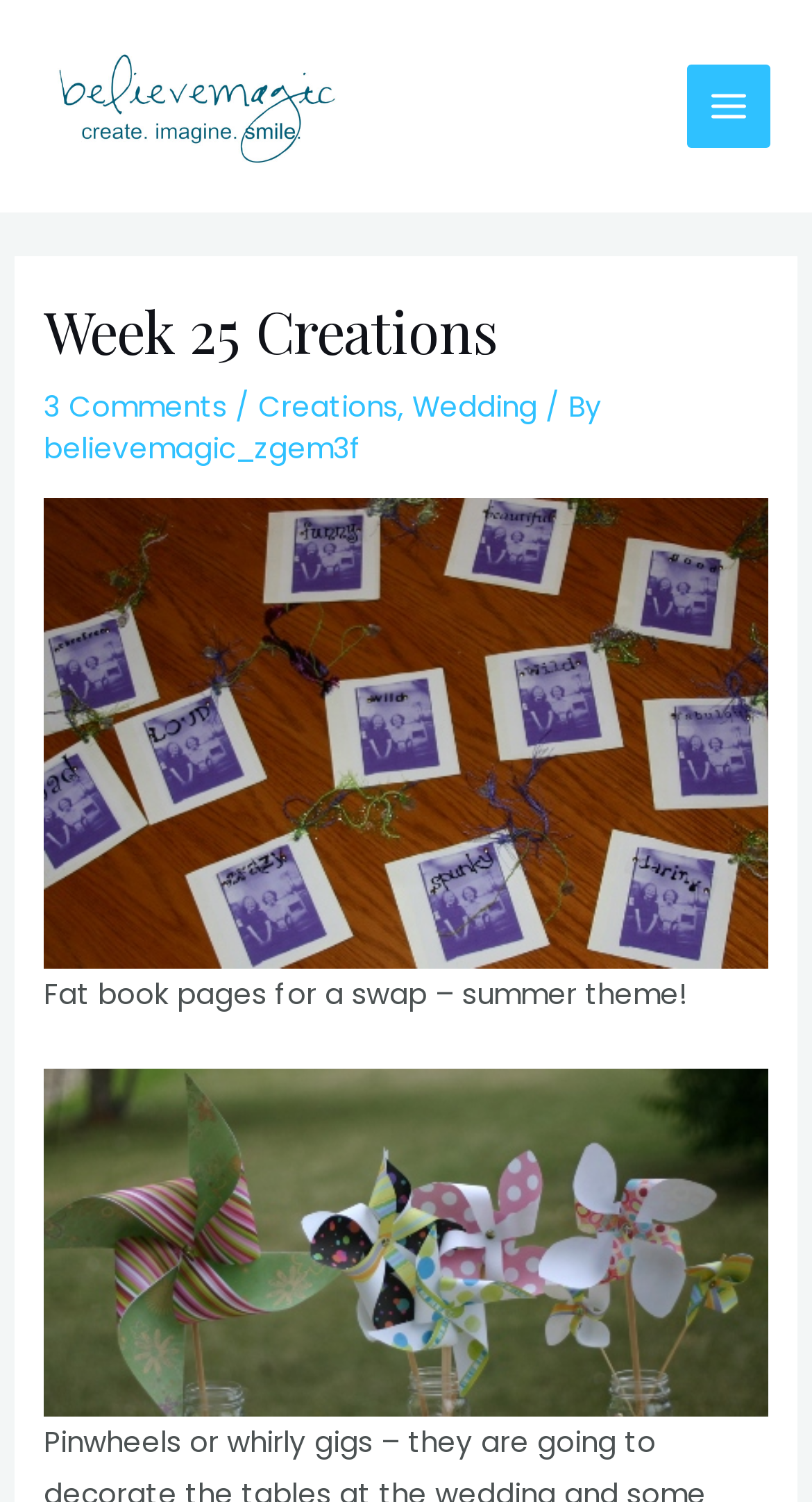What is the category of the 'Wedding' link?
Based on the image, answer the question with a single word or brief phrase.

Creations